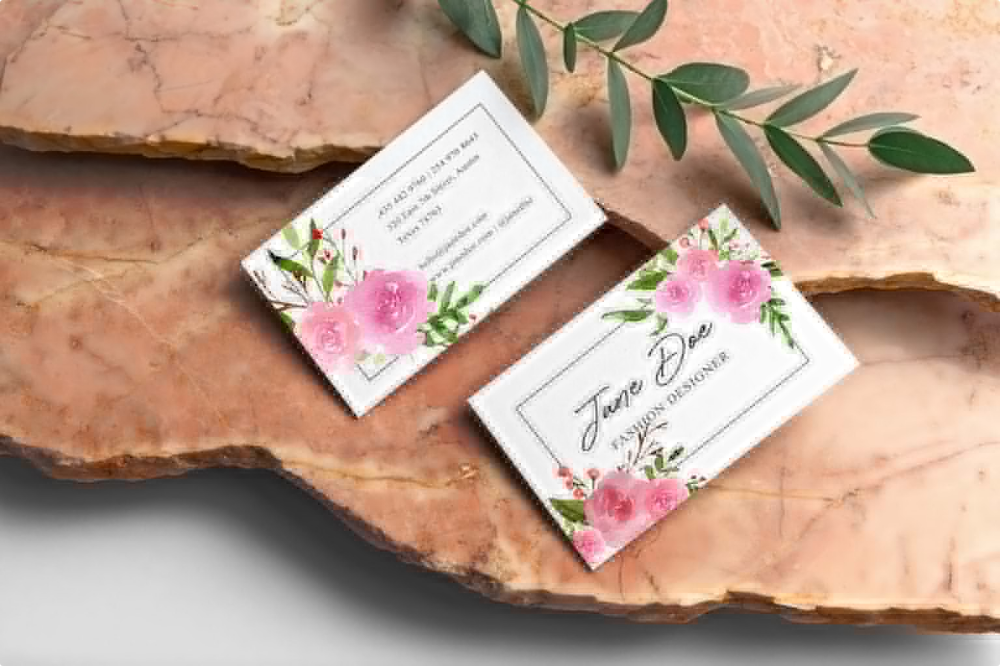What is the title of the person featured on the business card?
Answer the question with a single word or phrase by looking at the picture.

Senior Designer